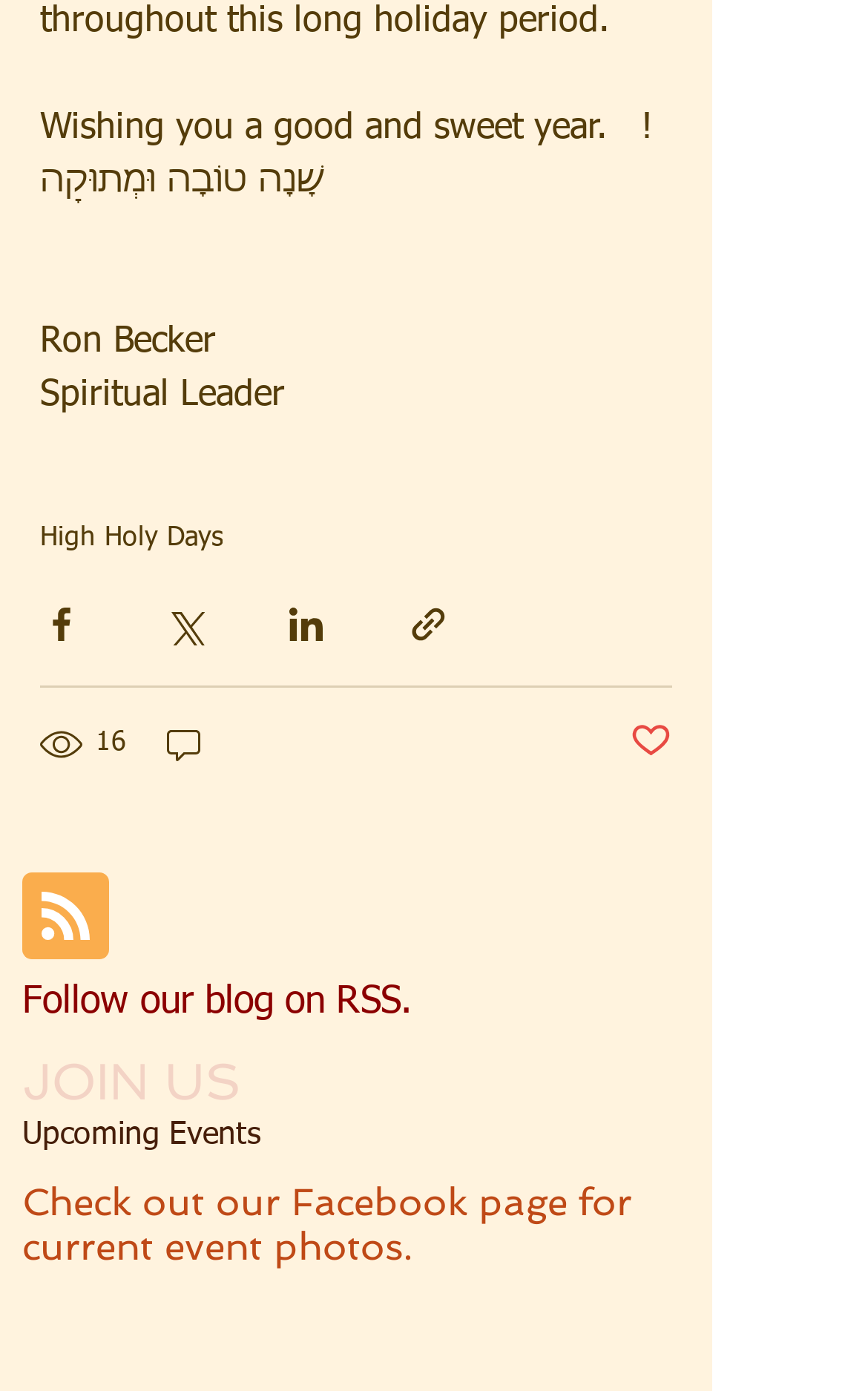Provide a brief response in the form of a single word or phrase:
How many views does the post have?

16